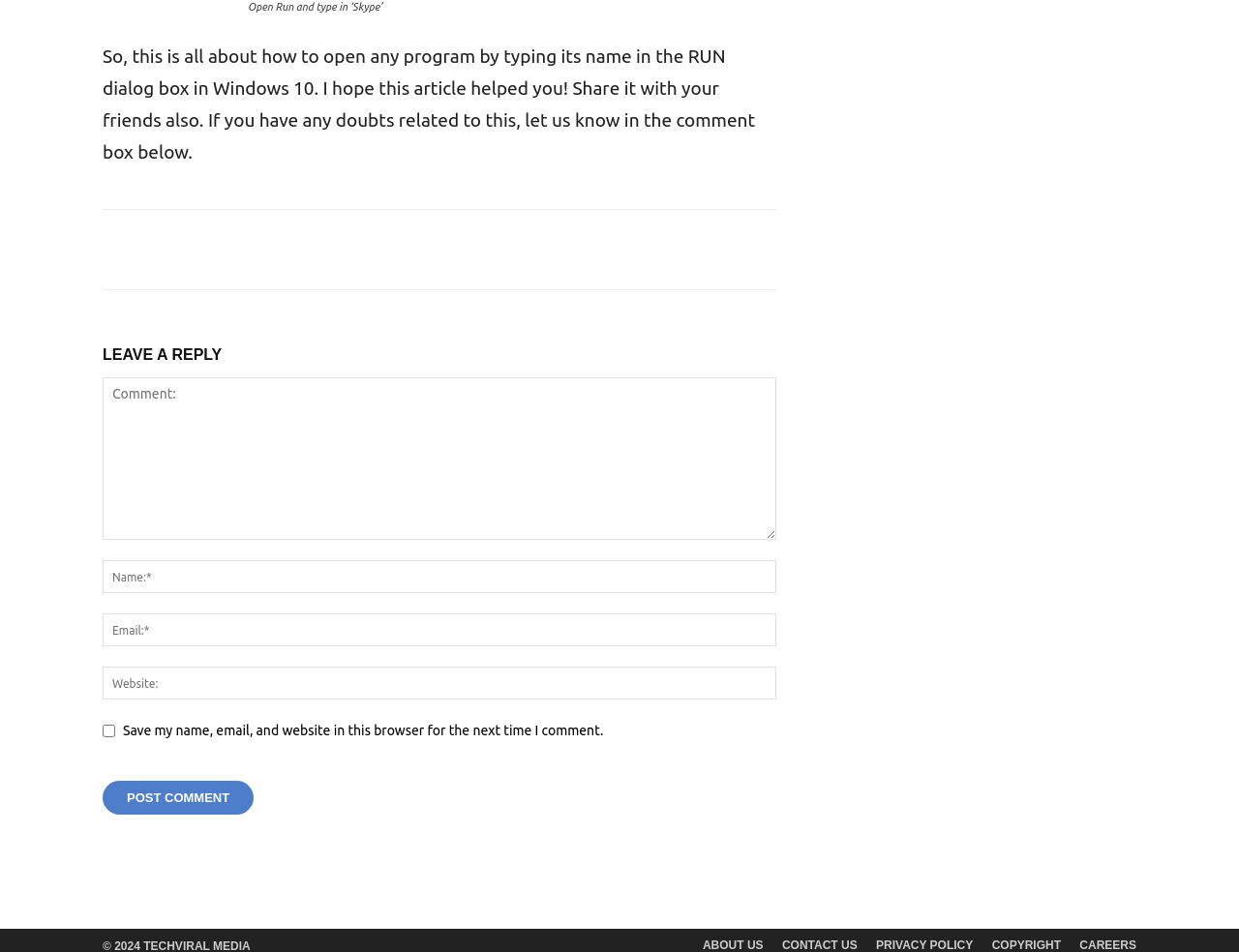Use the information in the screenshot to answer the question comprehensively: How many social media links are present in the footer?

The footer section of the webpage contains five social media links, represented by icons with OCR text '', '', '', '', and ''.